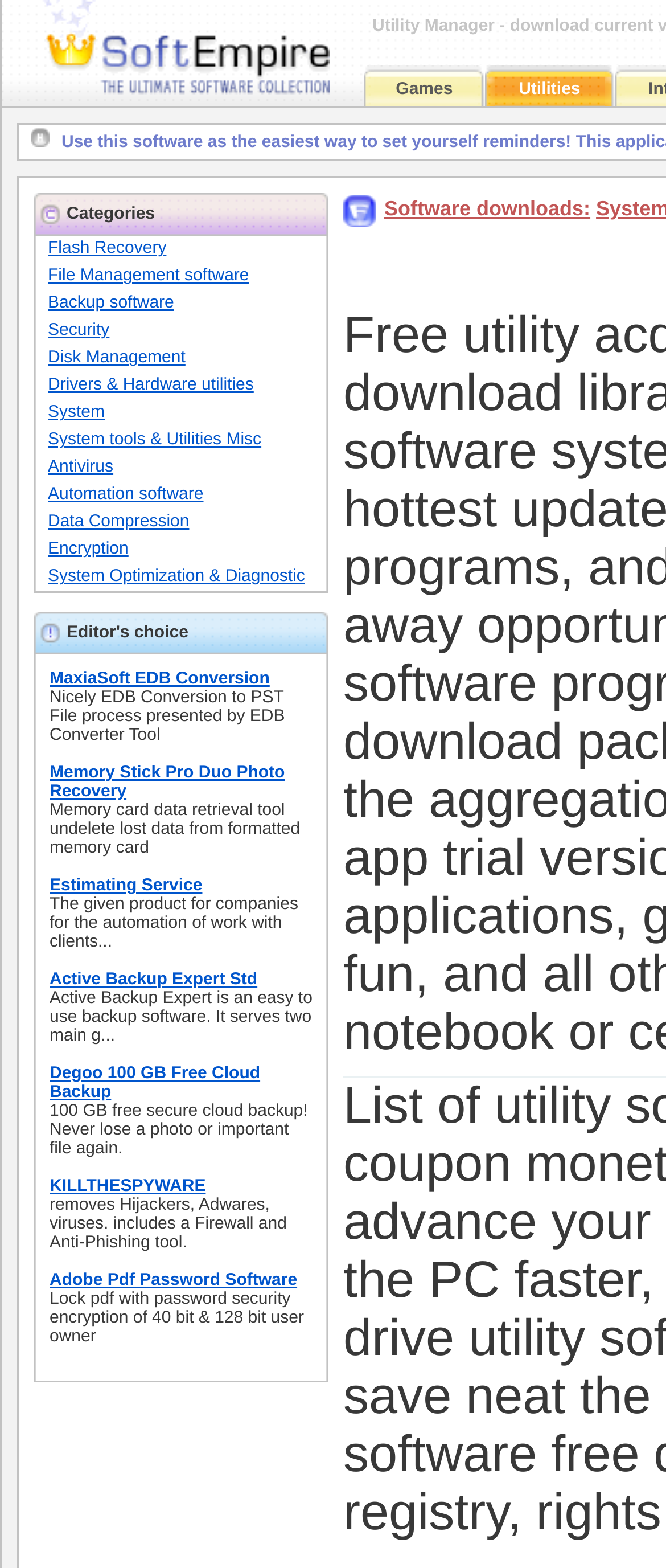Please identify the bounding box coordinates of the area I need to click to accomplish the following instruction: "Click on the 'Software downloads:' link".

[0.577, 0.125, 0.886, 0.141]